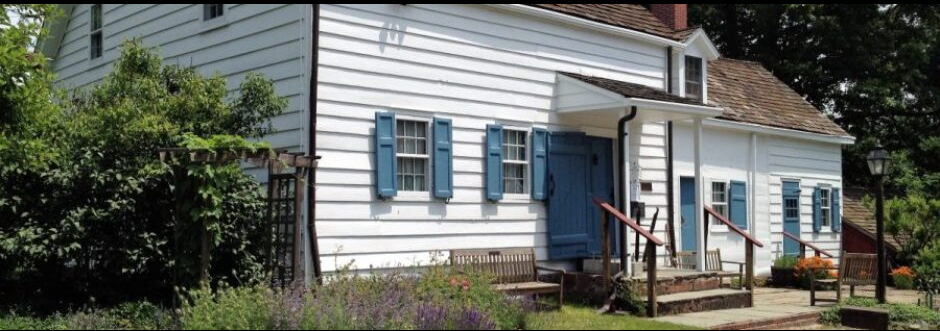What type of architecture does the building feature?
Please provide a comprehensive answer based on the information in the image.

The caption describes the building as having 'classic colonial architecture', which suggests that the building's design and style are characteristic of the colonial period.